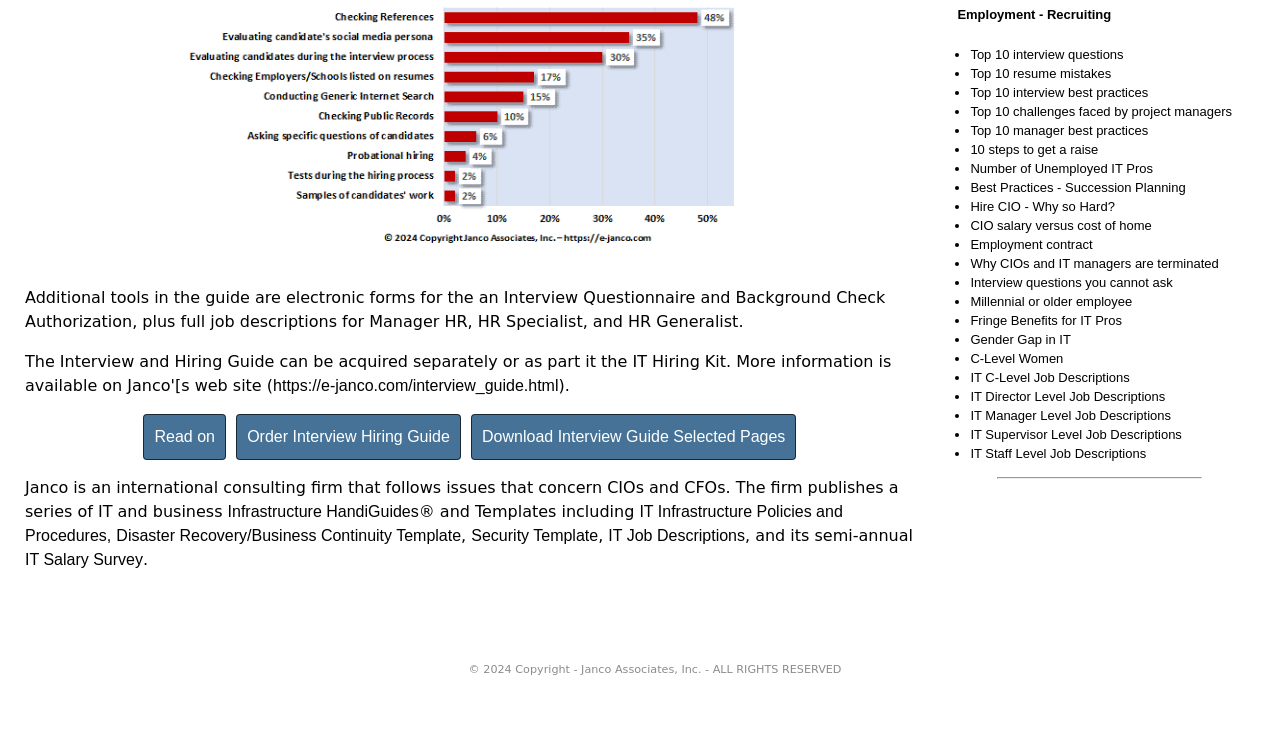Predict the bounding box of the UI element that fits this description: "IT Salary Survey".

[0.02, 0.73, 0.112, 0.752]